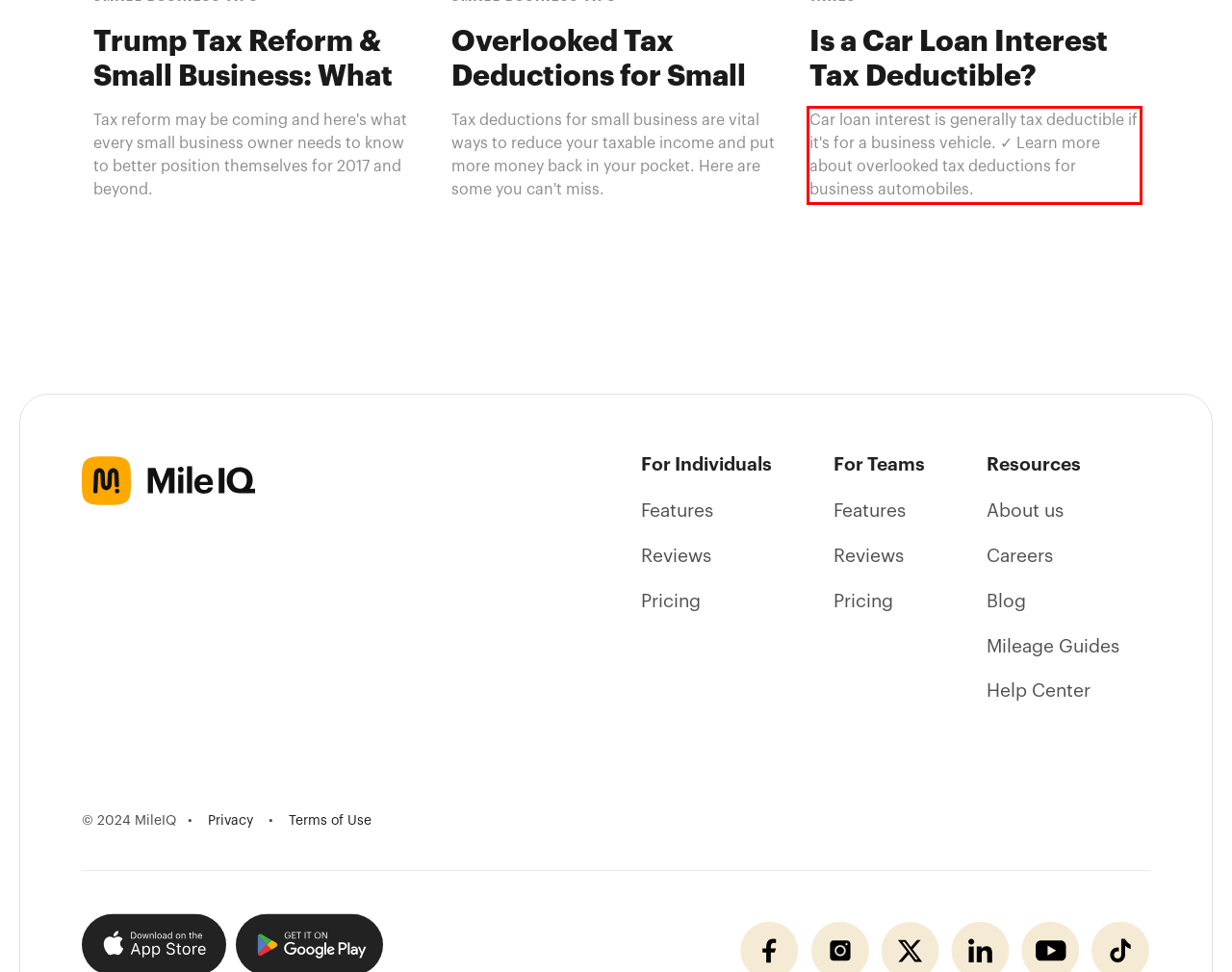In the screenshot of the webpage, find the red bounding box and perform OCR to obtain the text content restricted within this red bounding box.

Car loan interest is generally tax deductible if it's for a business vehicle. ✓ Learn more about overlooked tax deductions for business automobiles.